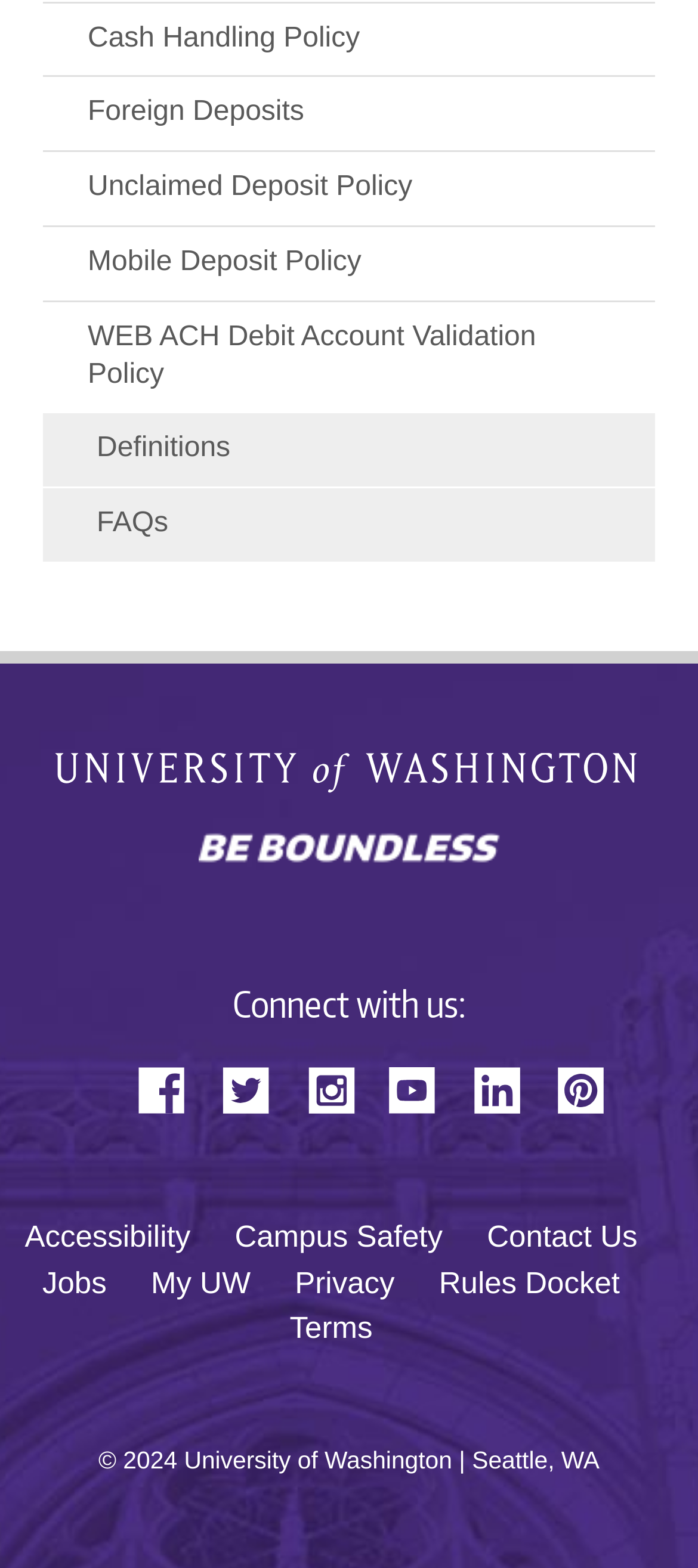What is the location of the university?
Carefully analyze the image and provide a detailed answer to the question.

I found the answer by looking at the footer section of the webpage, where the university's location is mentioned as Seattle, WA.